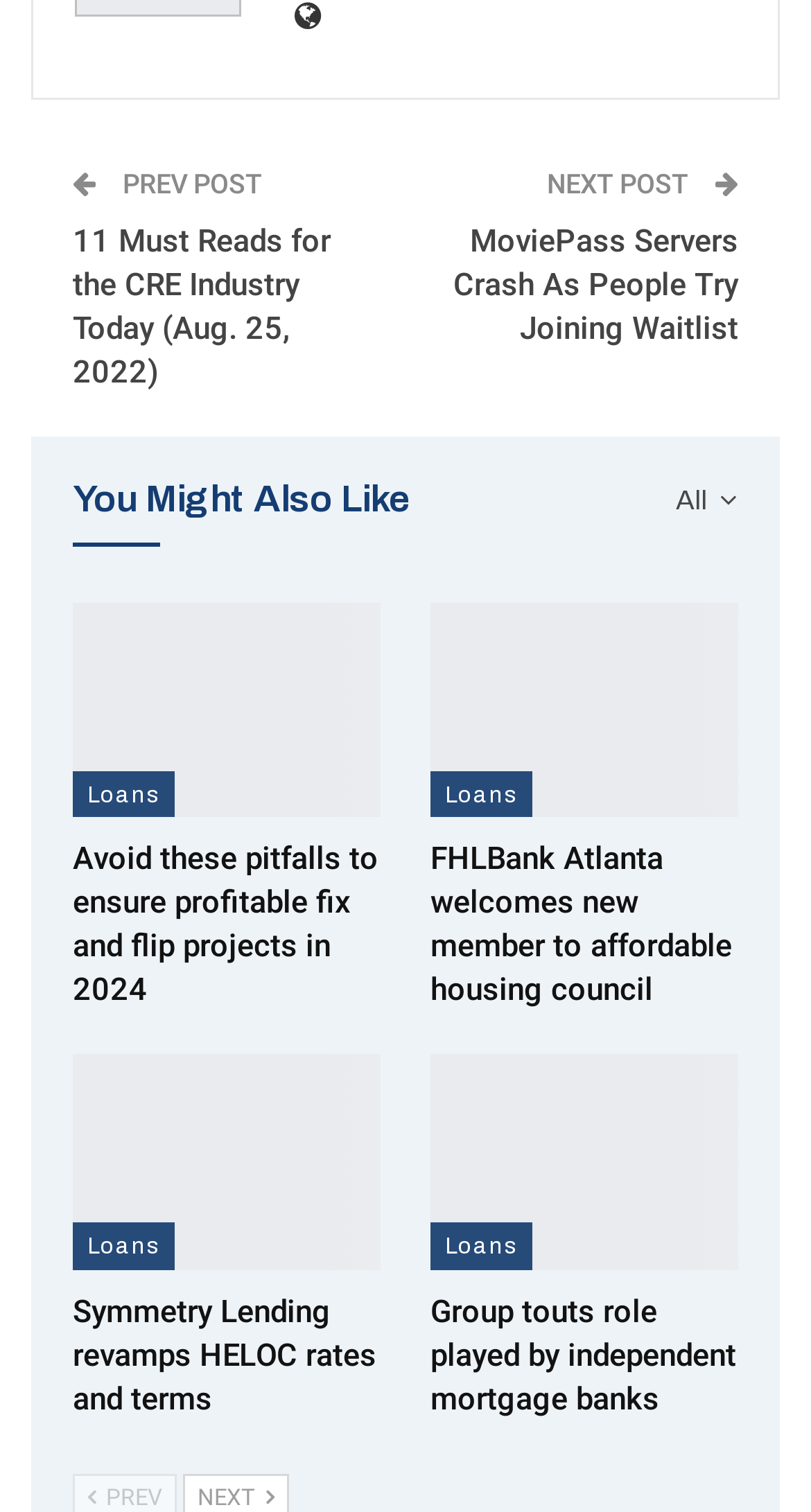What is the purpose of the 'NEXT POST' button?
Answer with a single word or phrase by referring to the visual content.

To navigate to the next post